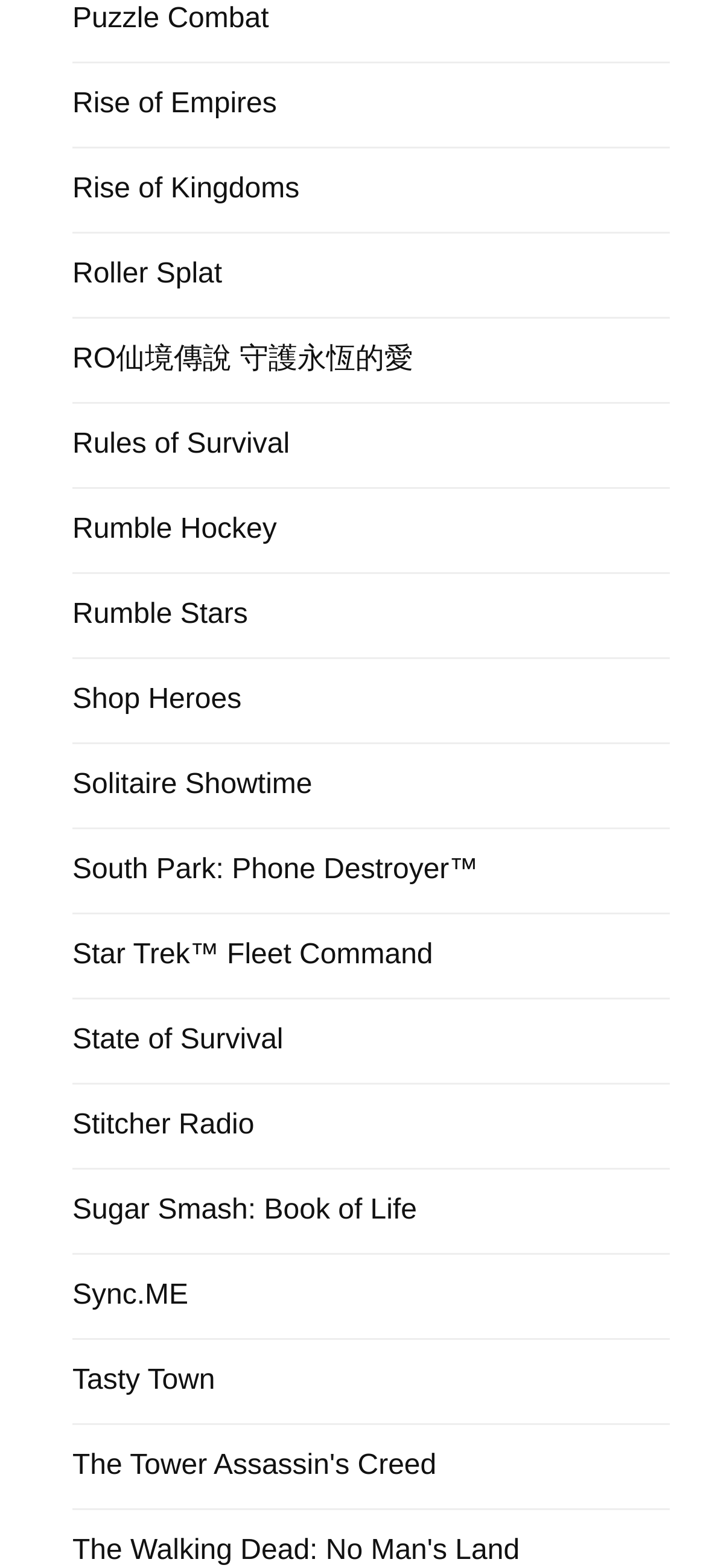Identify the bounding box coordinates of the clickable region necessary to fulfill the following instruction: "Learn about State of Survival". The bounding box coordinates should be four float numbers between 0 and 1, i.e., [left, top, right, bottom].

[0.103, 0.654, 0.401, 0.673]